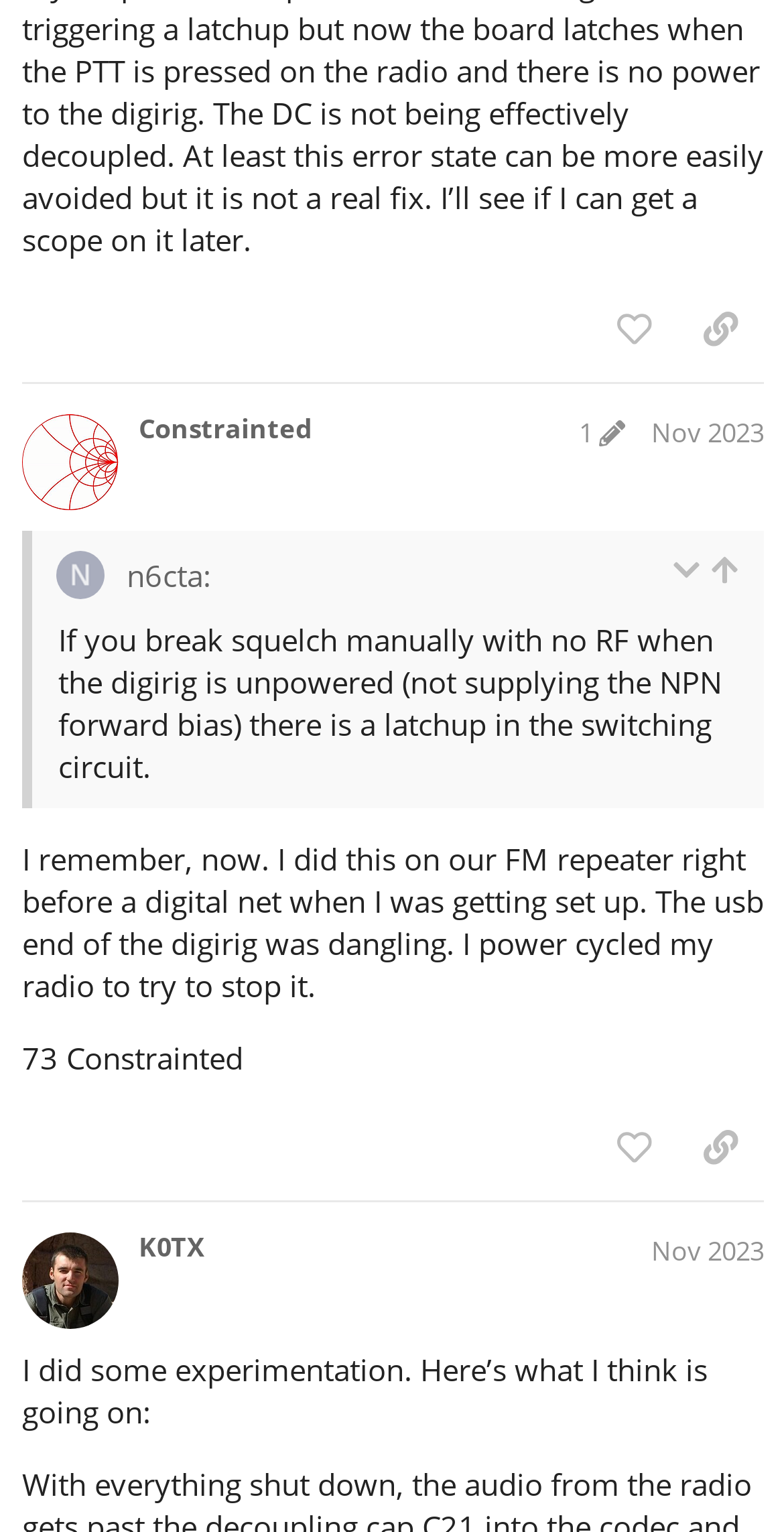Based on the image, provide a detailed and complete answer to the question: 
What is the topic of the post?

The topic of the post can be inferred from the StaticText elements within the blockquote element. The text mentions 'squelch', 'digirig', and 'RF' which suggests that the post is discussing a technical topic related to radio communication.